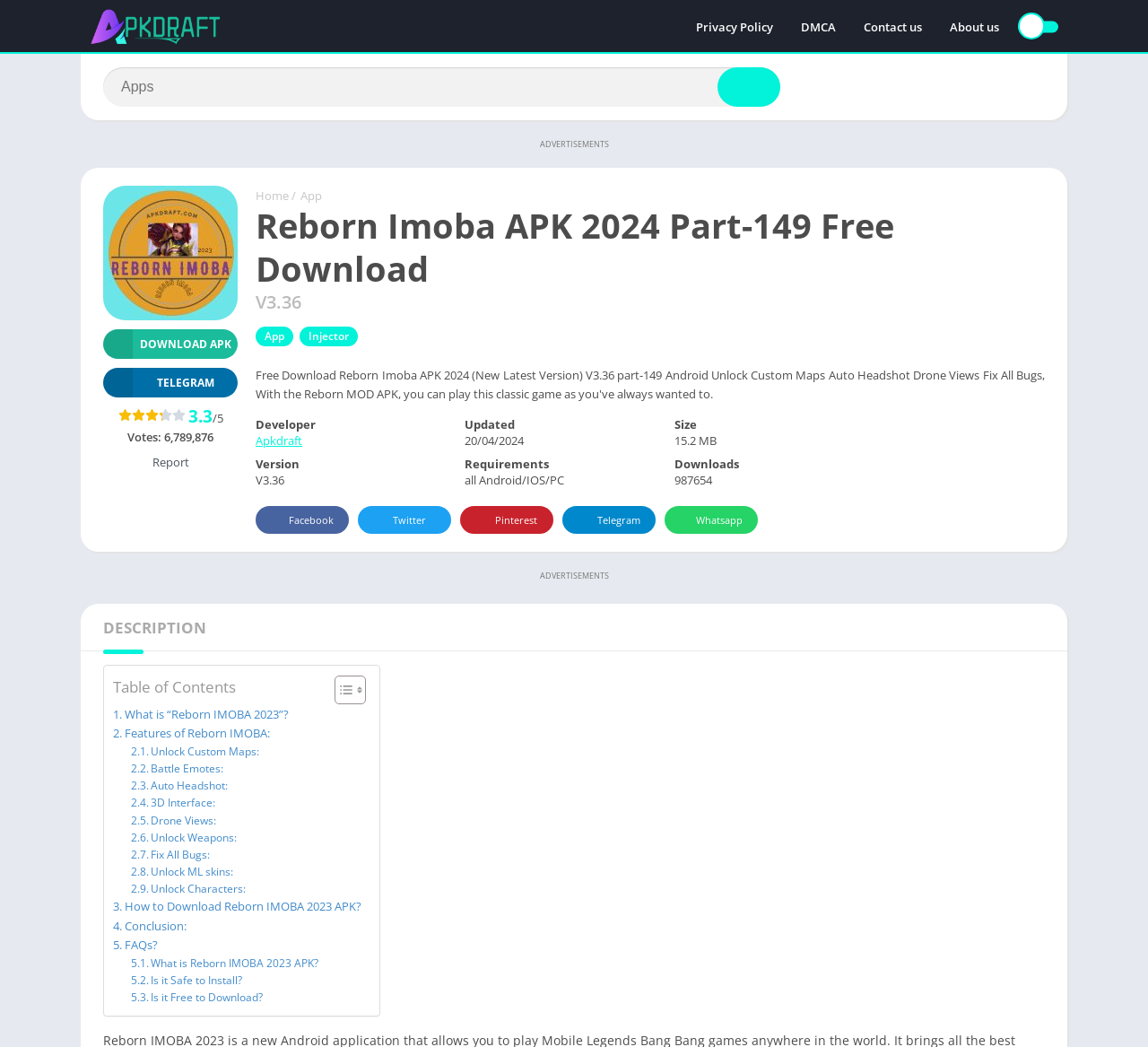What is the updated date of Reborn Imoba APK?
Using the visual information, reply with a single word or short phrase.

20/04/2024